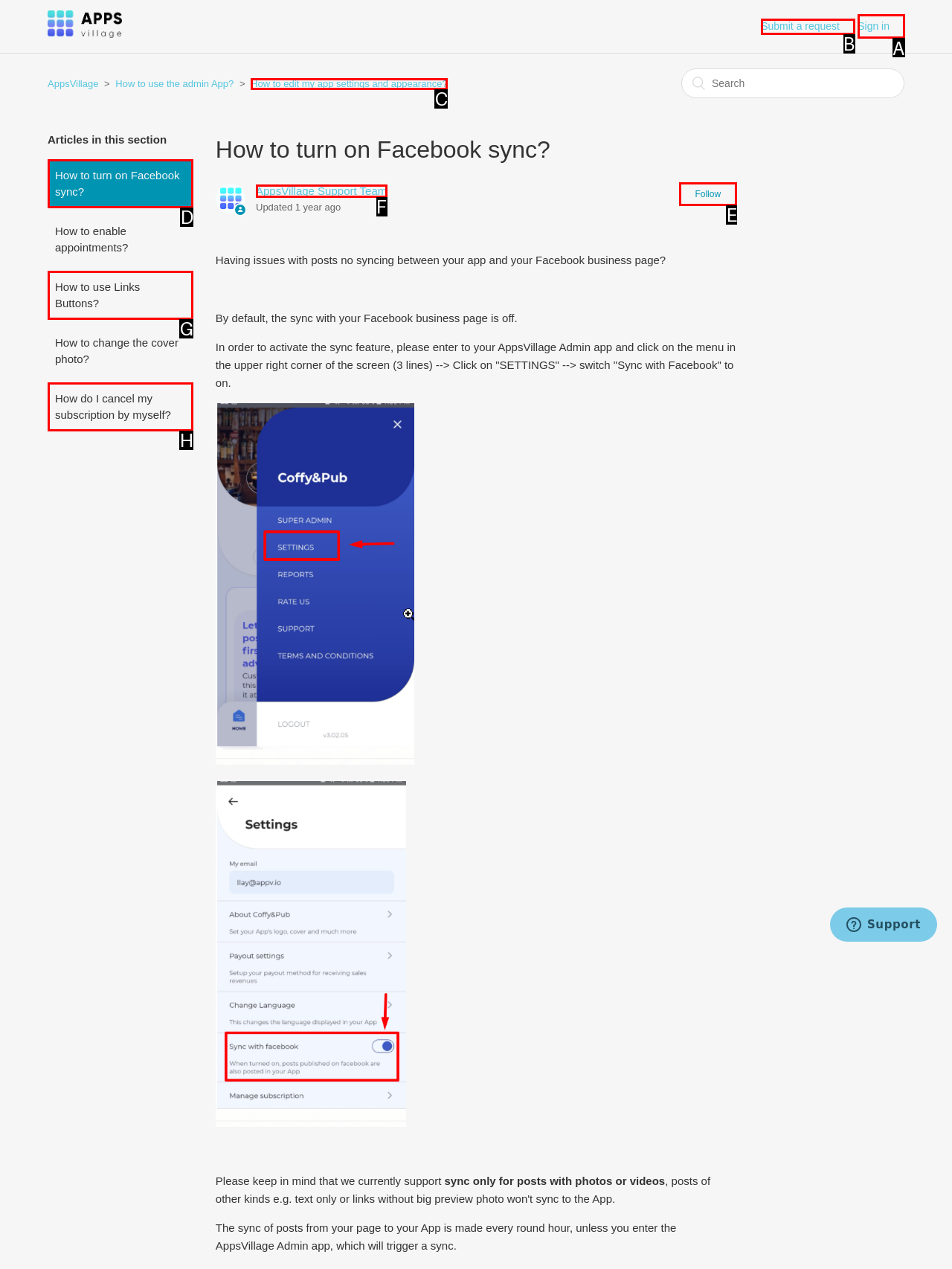Which option should I select to accomplish the task: Follow the article? Respond with the corresponding letter from the given choices.

E